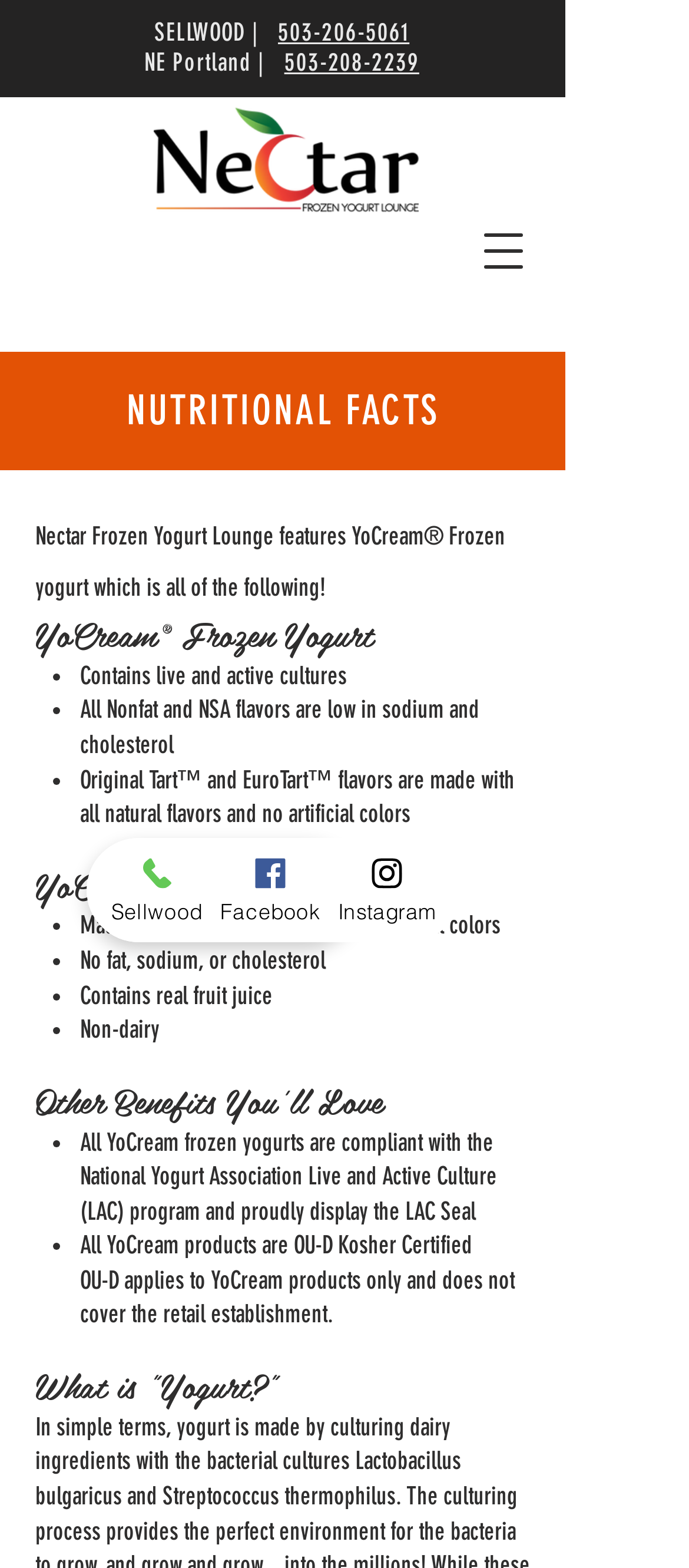Write an exhaustive caption that covers the webpage's main aspects.

The webpage is about Nectar Froyo's nutritional information. At the top, there is a logo of Nectar Froyo, accompanied by a navigation menu button on the right. Below the logo, there are two columns of text, one with addresses and phone numbers for Sellwood and NE Portland locations, and the other with a heading "NUTRITIONAL FACTS".

The main content of the page is divided into two sections. The first section is about Nectar Frozen Yogurt Lounge, which features YoCream frozen yogurt. This section has a heading and several bullet points listing the benefits of YoCream frozen yogurt, including containing live and active cultures, being low in sodium and cholesterol, and made with all natural flavors and no artificial colors.

The second section is about YoCream Non-Dairy Sorbet, which also has a heading and several bullet points listing its benefits, including being made with all natural flavors and no artificial colors, having no fat, sodium, or cholesterol, containing real fruit juice, and being non-dairy.

Below these two sections, there is a heading "Other Benefits You'll Love" with several bullet points listing additional benefits of YoCream products, including being compliant with the National Yogurt Association Live and Active Culture program and being OU-D Kosher Certified.

Finally, there is a heading "What is 'Yogurt?'" at the bottom of the page. On the right side of the page, there are three social media links, Facebook, Instagram, and another, each with an accompanying image.